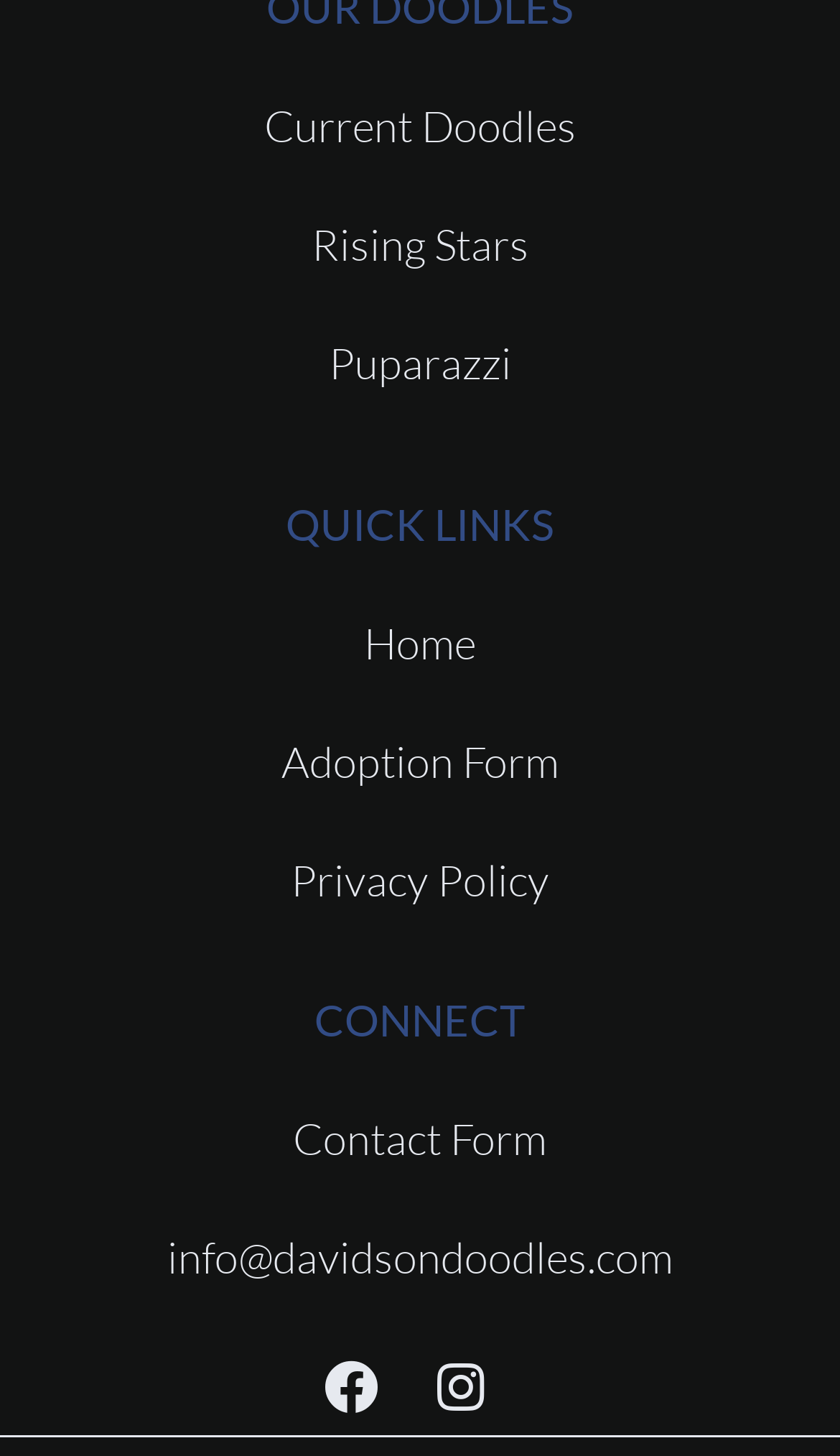Predict the bounding box coordinates of the area that should be clicked to accomplish the following instruction: "Fill out adoption form". The bounding box coordinates should consist of four float numbers between 0 and 1, i.e., [left, top, right, bottom].

[0.026, 0.497, 0.974, 0.549]